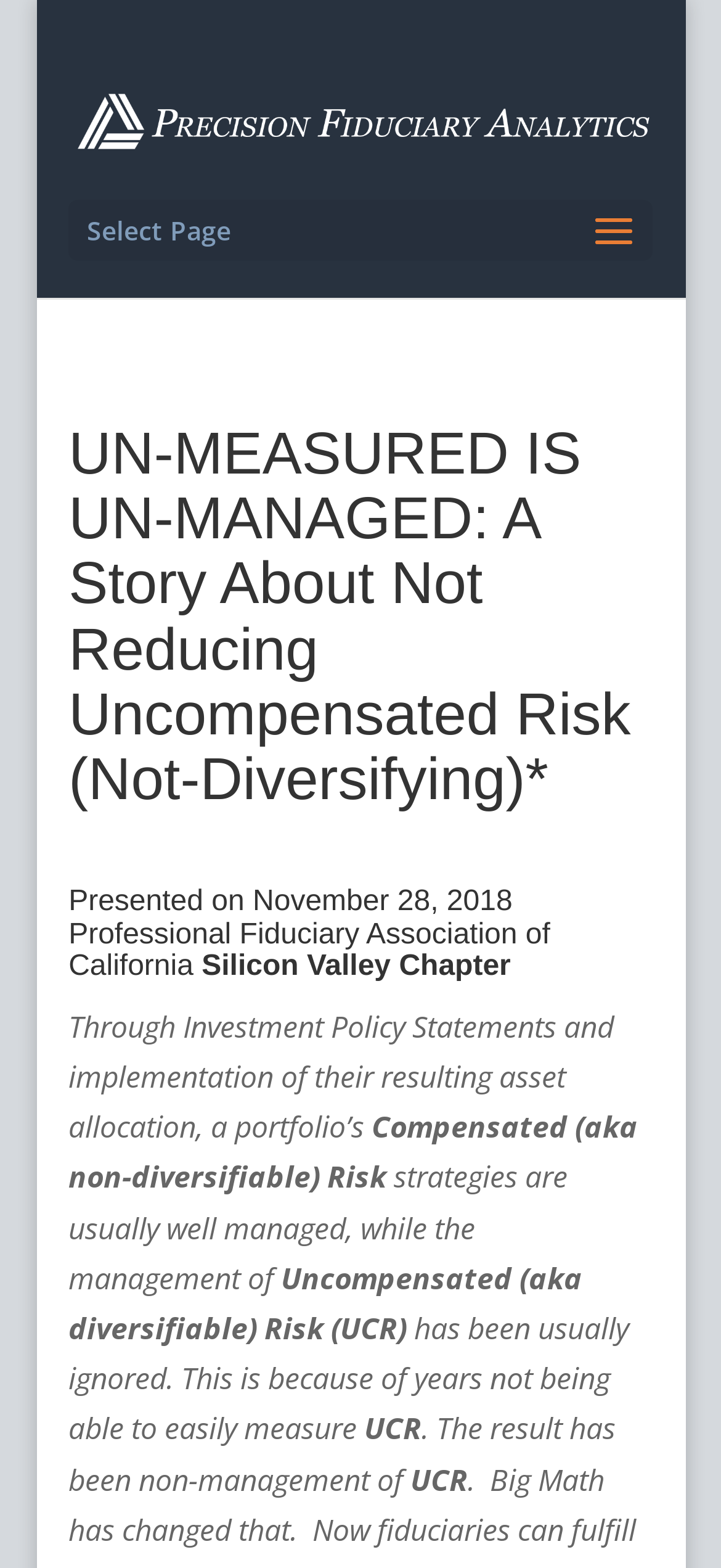What is the topic of the presentation?
Please describe in detail the information shown in the image to answer the question.

I inferred the topic of the presentation by reading the headings and static text elements, which mention 'Uncompensated Risk' and 'Compensated Risk', suggesting that the presentation is about risk management in investments.